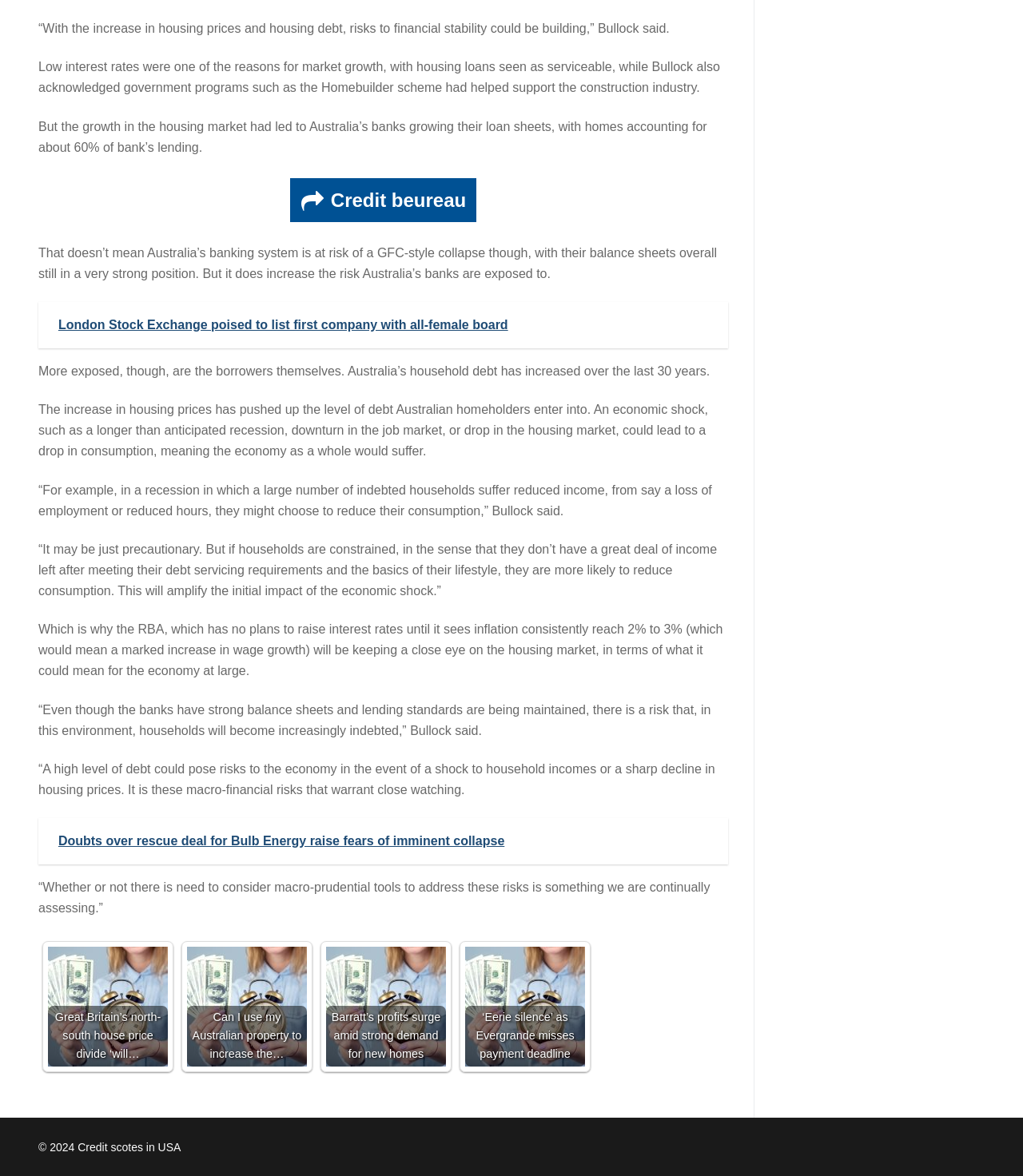What is the topic of the article?
Answer the question with as much detail as possible.

The topic of the article is the housing market, specifically the risks to financial stability due to the increase in housing prices and debt, as mentioned in the first sentence of the article.